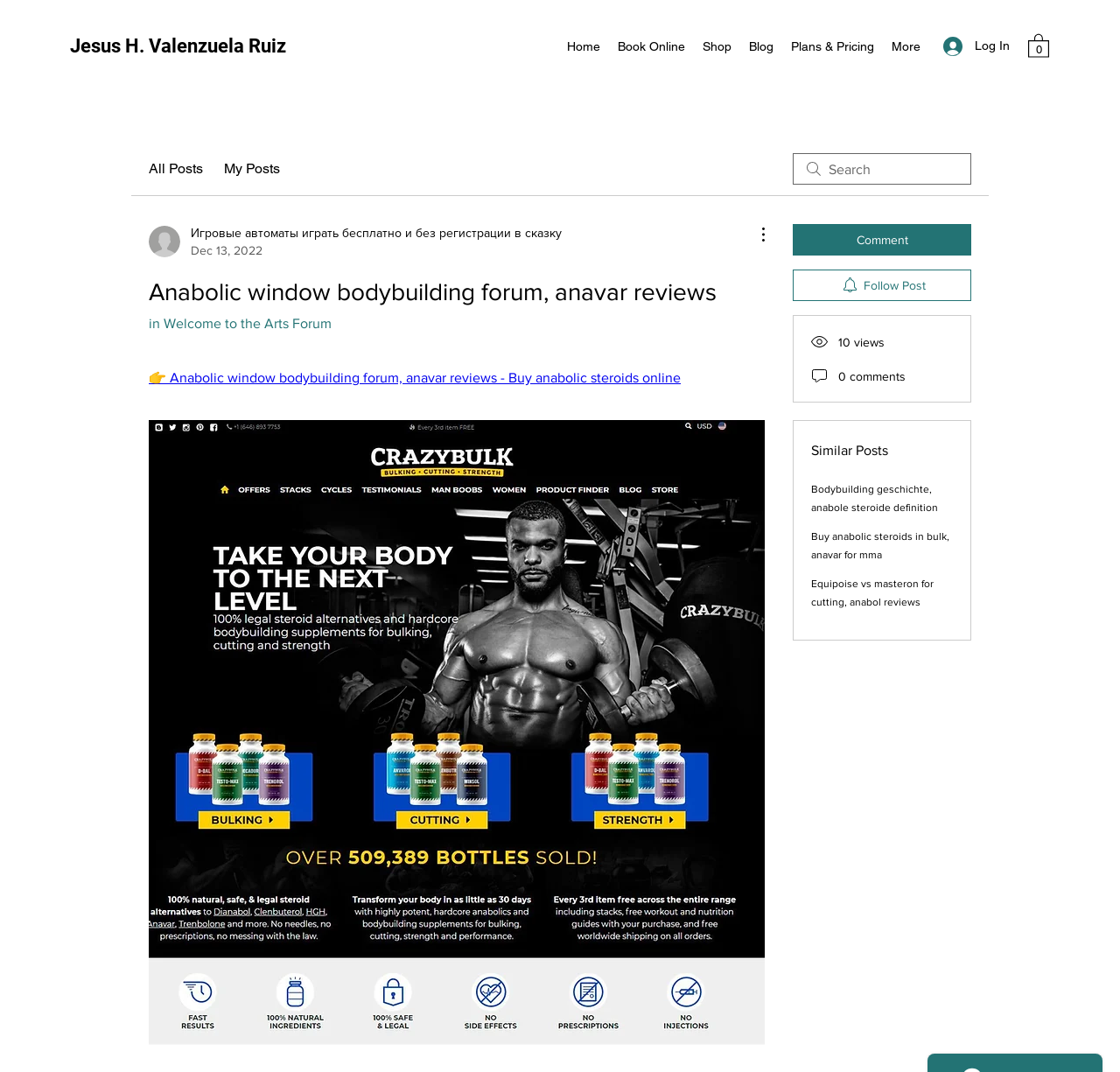Explain the webpage in detail, including its primary components.

This webpage appears to be a forum dedicated to bodybuilding and anabolic steroids. At the top left, there is a link to the author's profile, "Jesus H. Valenzuela Ruiz". Next to it, on the top right, there is a "Log In" button accompanied by a small image. 

Below the login button, there is a navigation menu with links to "Home", "Book Online", "Shop", "Blog", "Plans & Pricing", and "More". To the right of the navigation menu, there is a "Cart with 0 items" button with an SVG icon.

The main content of the webpage is divided into two sections. On the left, there are links to "All Posts" and "My Posts", as well as a small image. On the right, there is a search bar with a link to a post titled "Игровые автоматы играть бесплатно и без регистрации в сказку Dec 13, 2022". Below the search bar, there is a heading that reads "Anabolic window bodybuilding forum, anavar reviews".

Under the heading, there is a link to a welcome message and another link that appears to be a duplicate of the meta description. Below these links, there is a large image with the caption "Anabolic window bodybuilding forum". 

Further down, there are buttons to "Comment" and "Follow Post", accompanied by small images. There are also several images and text elements displaying information about post views and comments. The webpage also features a section titled "Similar Posts" with links to related topics, such as bodybuilding history and anabolic steroid reviews.